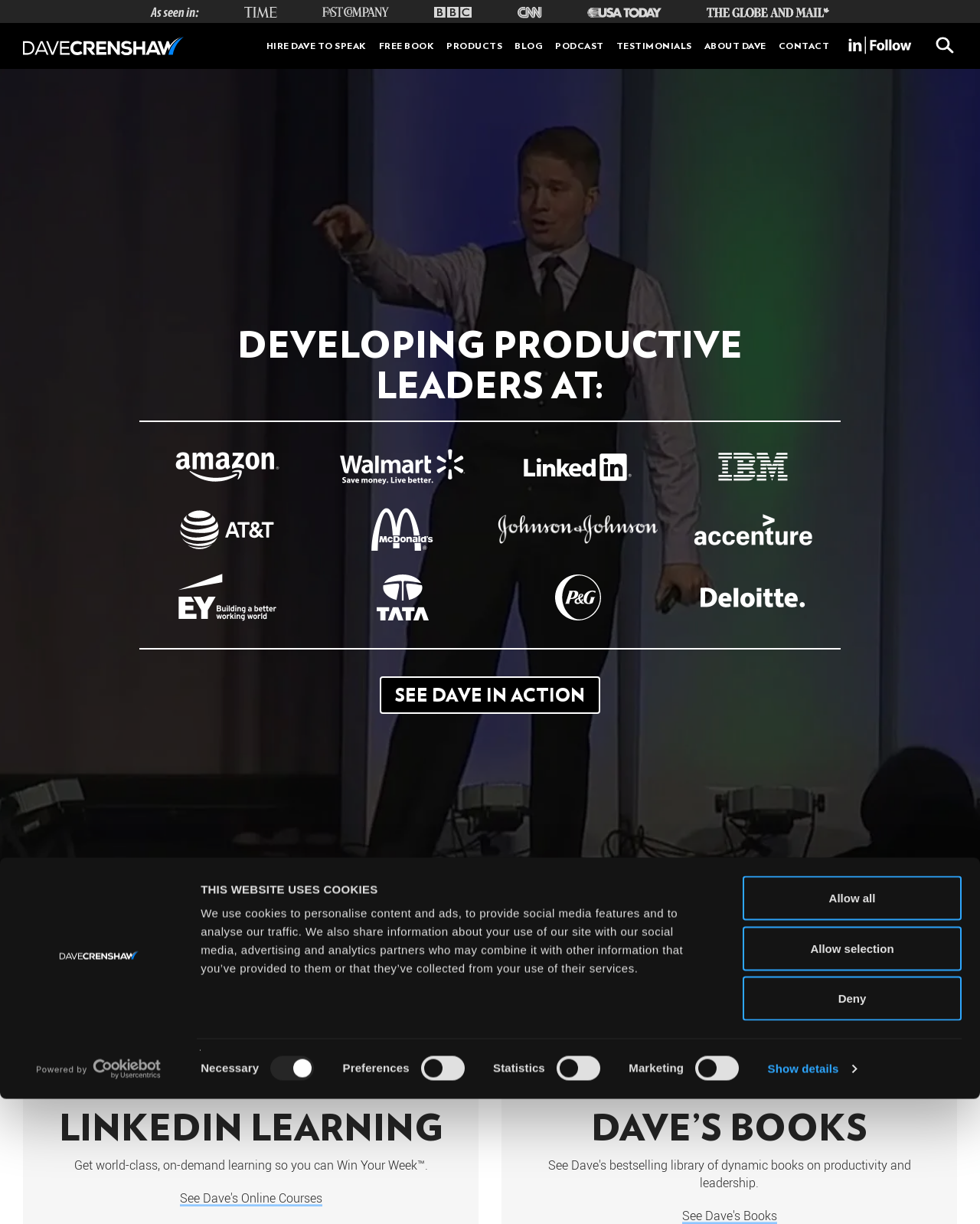Identify the bounding box coordinates of the element to click to follow this instruction: 'Click the 'Deny' button'. Ensure the coordinates are four float values between 0 and 1, provided as [left, top, right, bottom].

[0.758, 0.701, 0.981, 0.737]